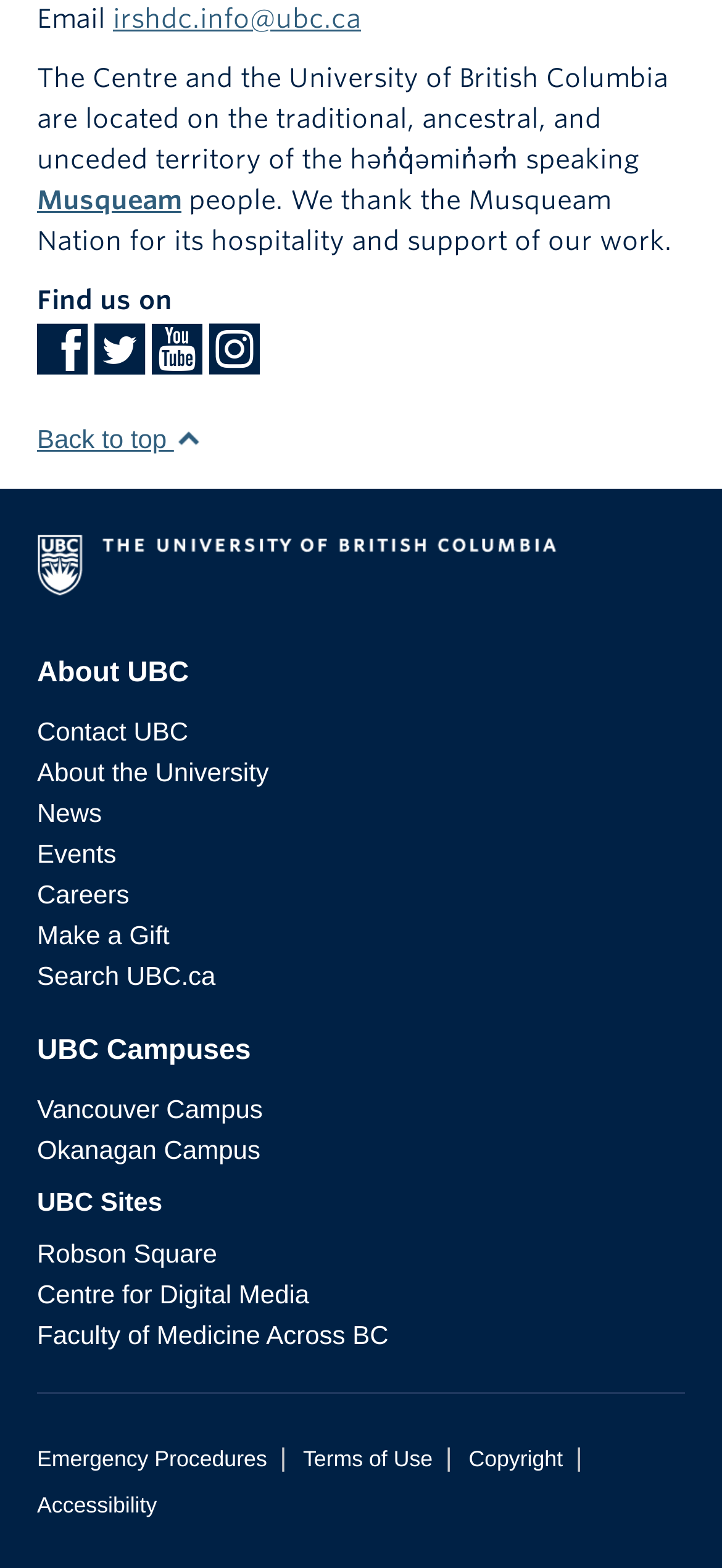Please analyze the image and give a detailed answer to the question:
What social media platforms are linked?

The social media platforms are linked through the link elements with the text 'Facebook link', 'Twitter link', 'YouTube link', and 'Instagram link' which are located below the 'Find us on' static text element.